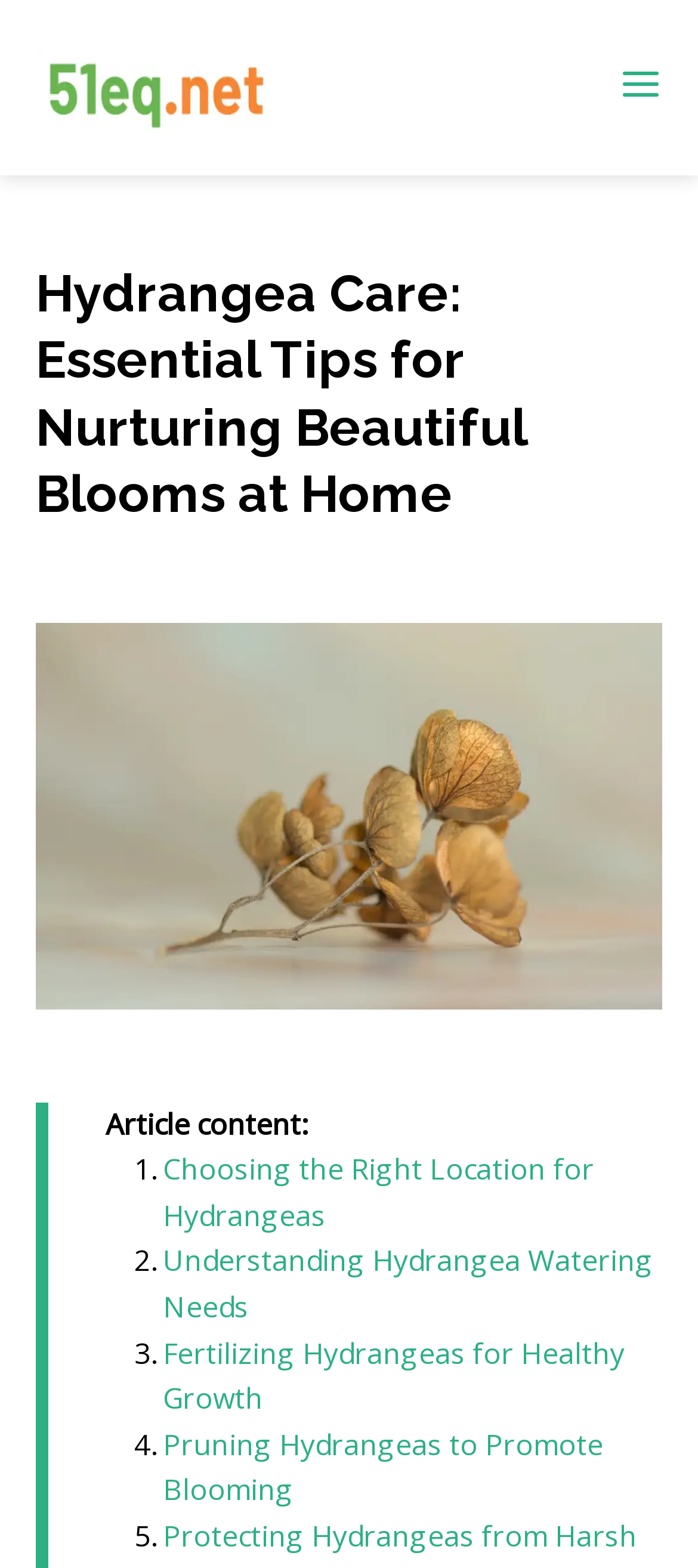Is there an image related to hydrangea care on this webpage?
From the screenshot, provide a brief answer in one word or phrase.

Yes